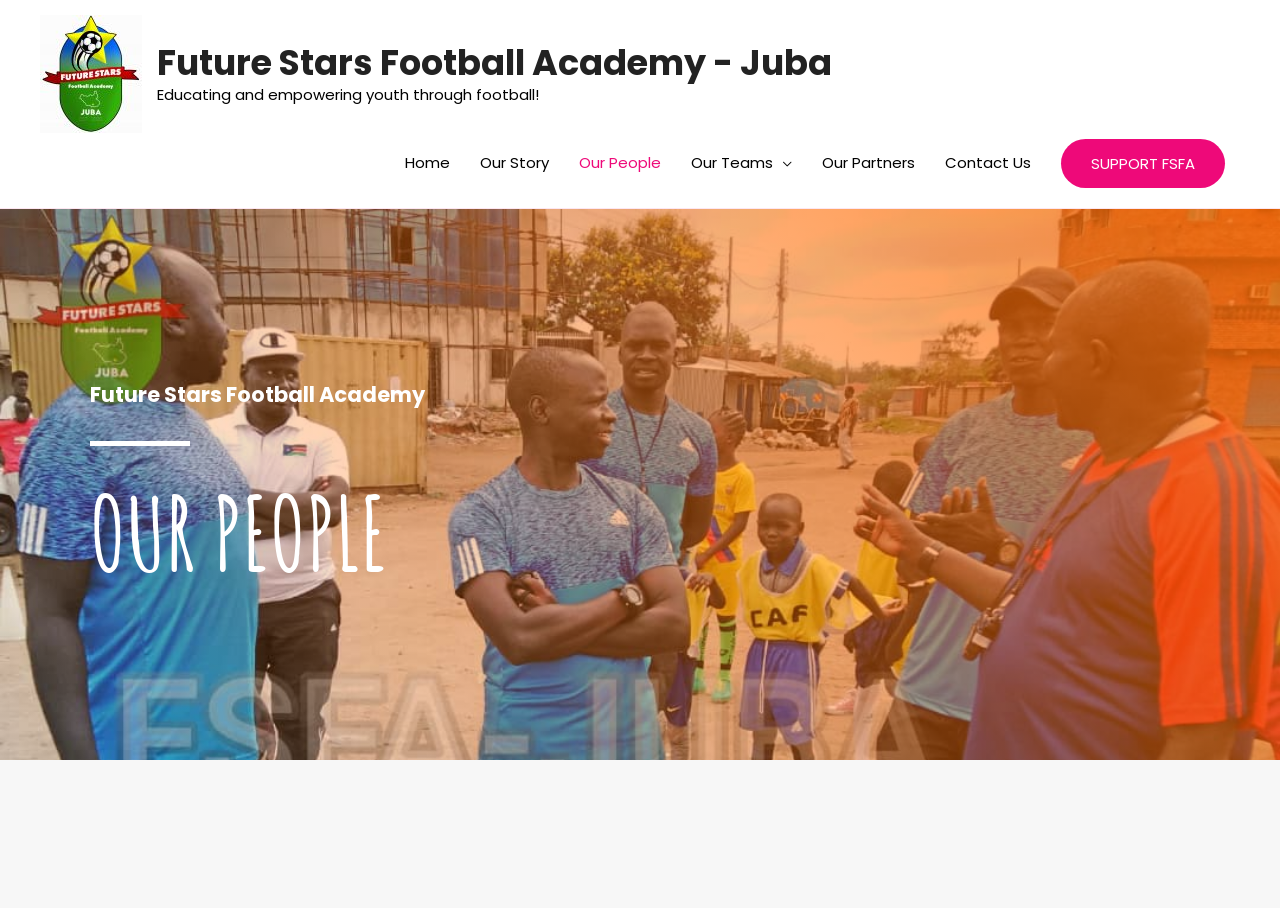Find the bounding box coordinates for the area that should be clicked to accomplish the instruction: "view our teams".

[0.528, 0.146, 0.63, 0.213]